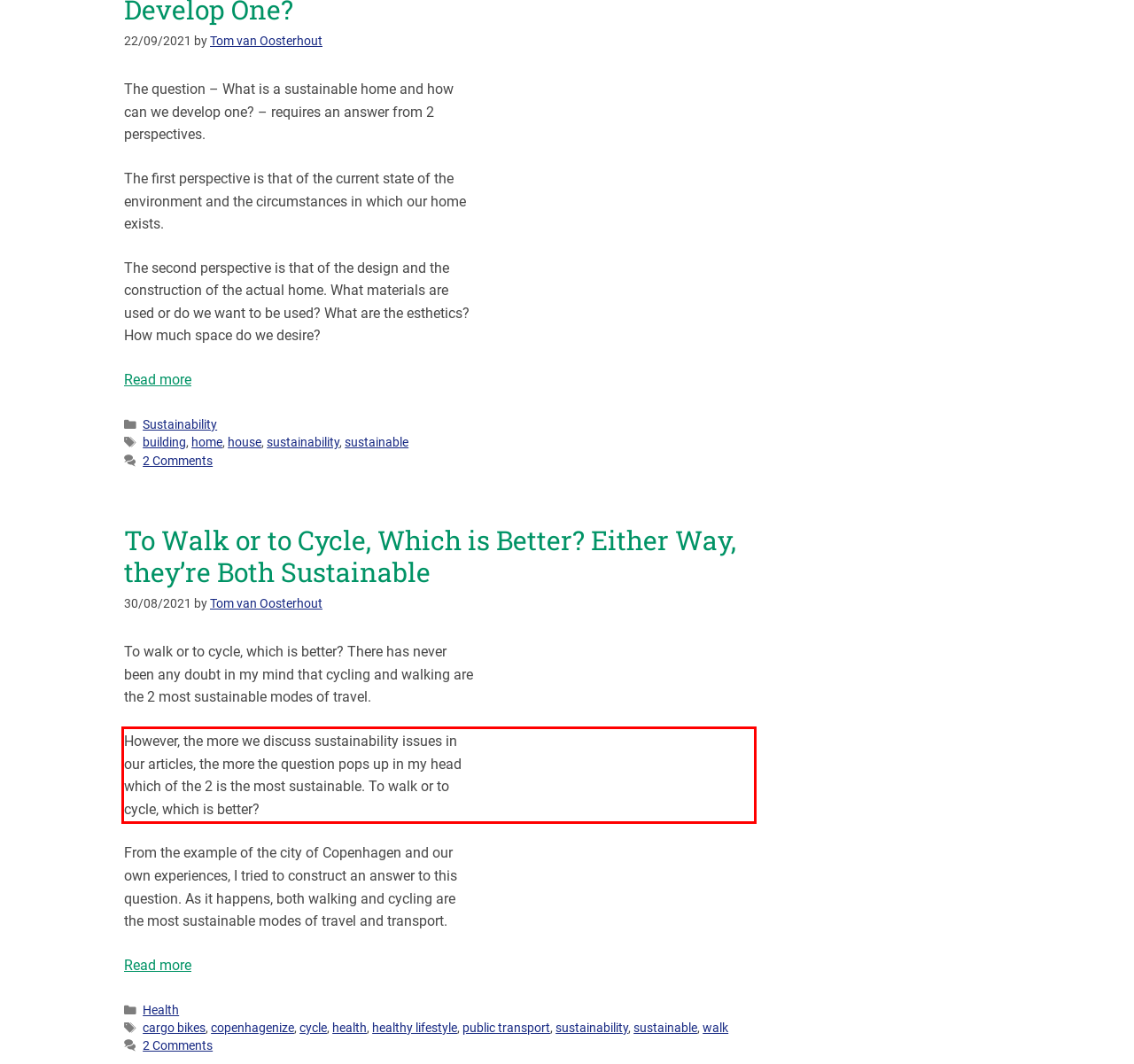Using the webpage screenshot, recognize and capture the text within the red bounding box.

However, the more we discuss sustainability issues in our articles, the more the question pops up in my head which of the 2 is the most sustainable. To walk or to cycle, which is better?